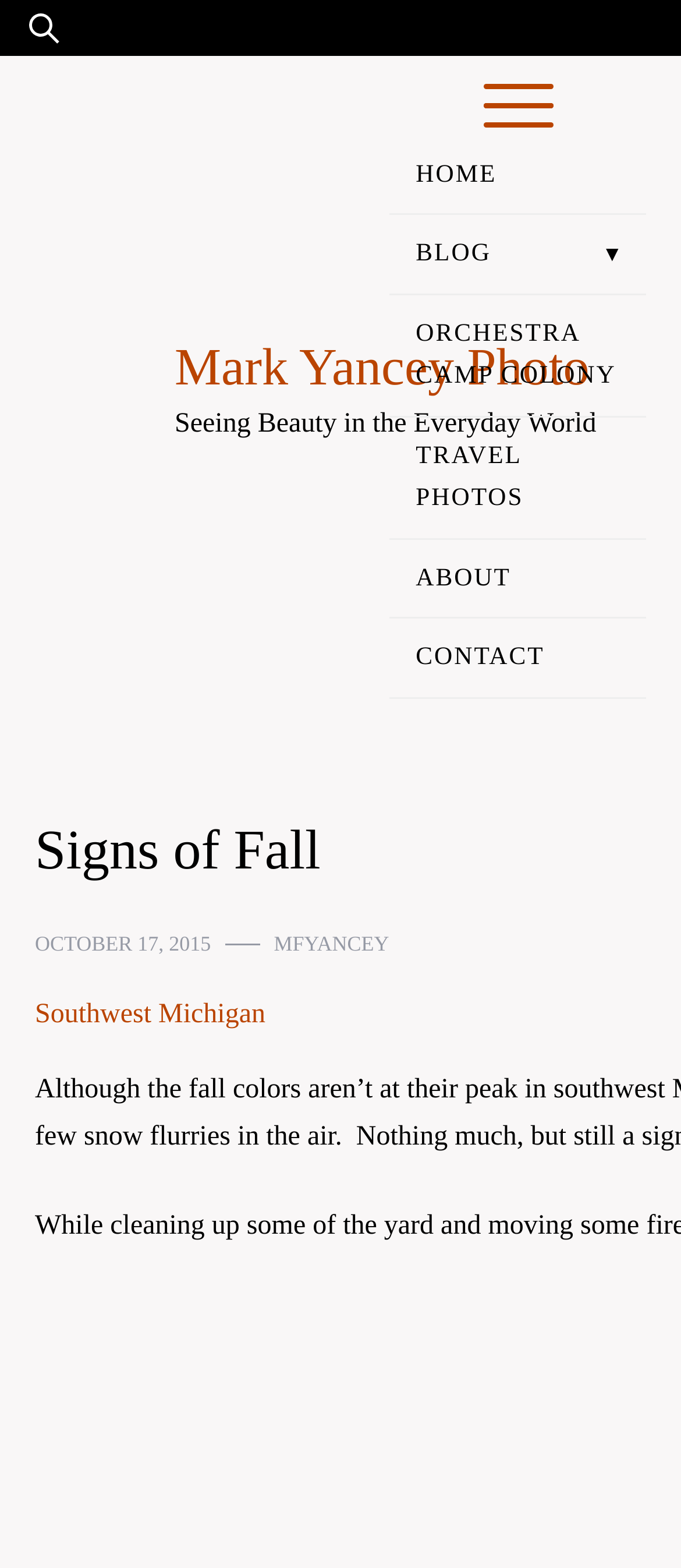Locate the bounding box coordinates of the area you need to click to fulfill this instruction: 'go to Mark Yancey Photo homepage'. The coordinates must be in the form of four float numbers ranging from 0 to 1: [left, top, right, bottom].

[0.051, 0.205, 0.231, 0.294]